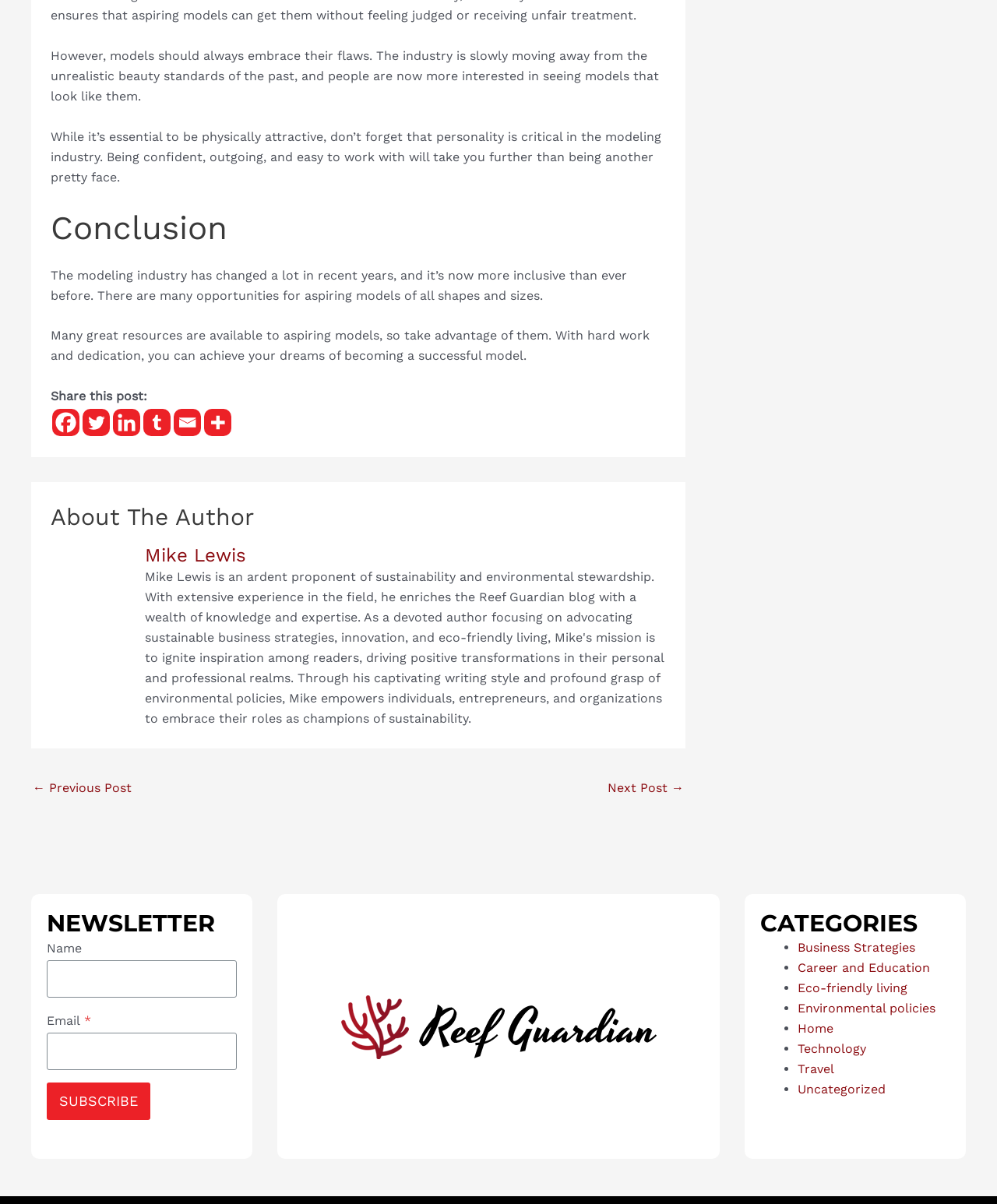Bounding box coordinates should be in the format (top-left x, top-left y, bottom-right x, bottom-right y) and all values should be floating point numbers between 0 and 1. Determine the bounding box coordinate for the UI element described as: parent_node: Name name="_kb_verify_email" placeholder="Email"

[0.043, 0.779, 0.063, 0.796]